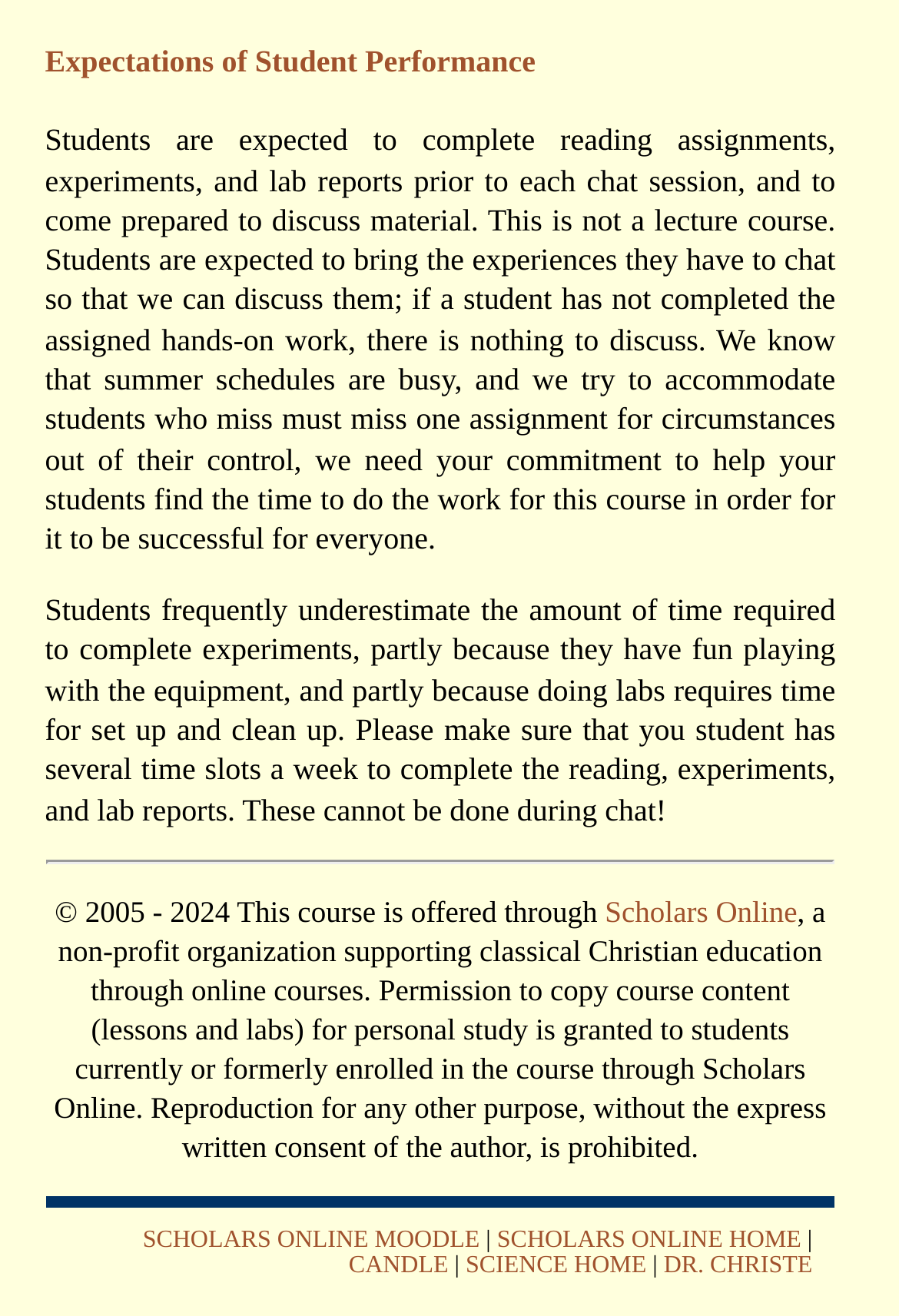Examine the image and give a thorough answer to the following question:
What is the purpose of the chat sessions?

According to the webpage, students are expected to come prepared to discuss material during the chat sessions, implying that the purpose of the chat sessions is to discuss the course material.